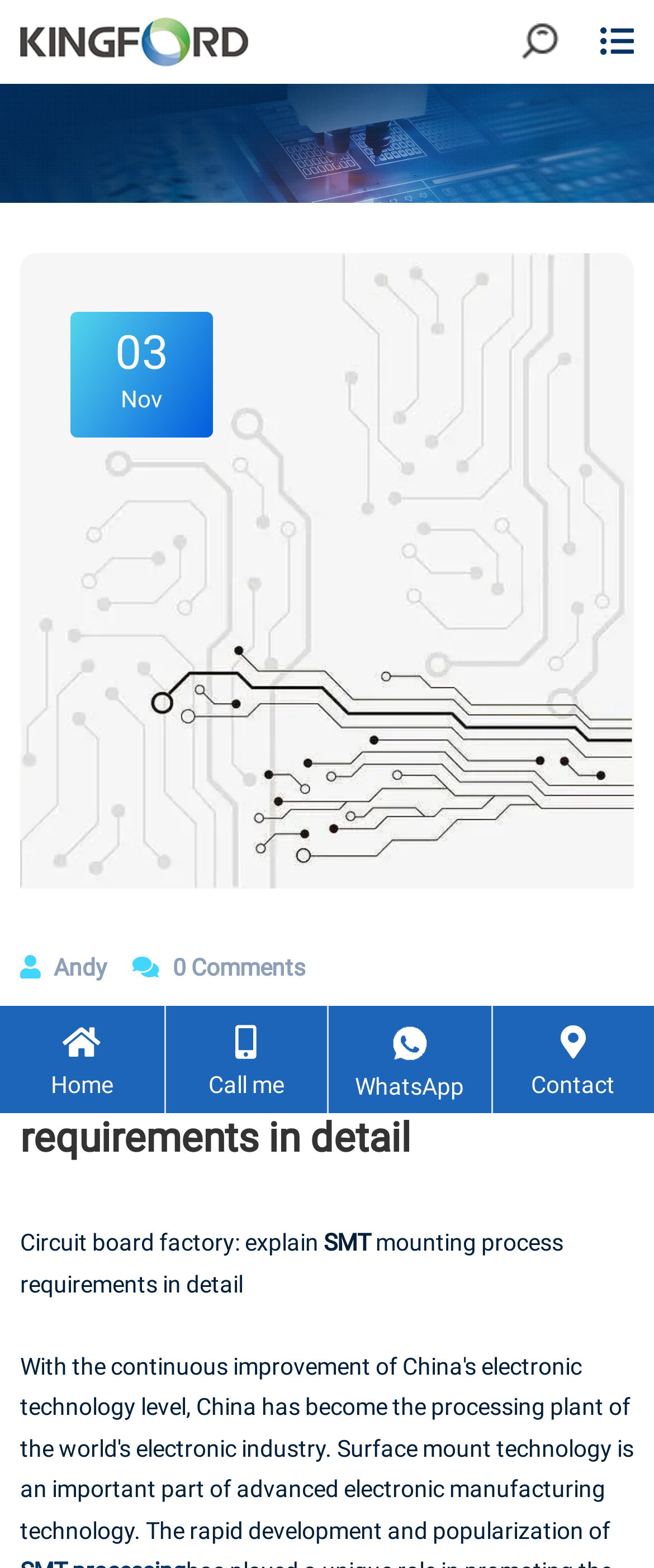Provide a one-word or short-phrase answer to the question:
What is the purpose of the textbox?

Search